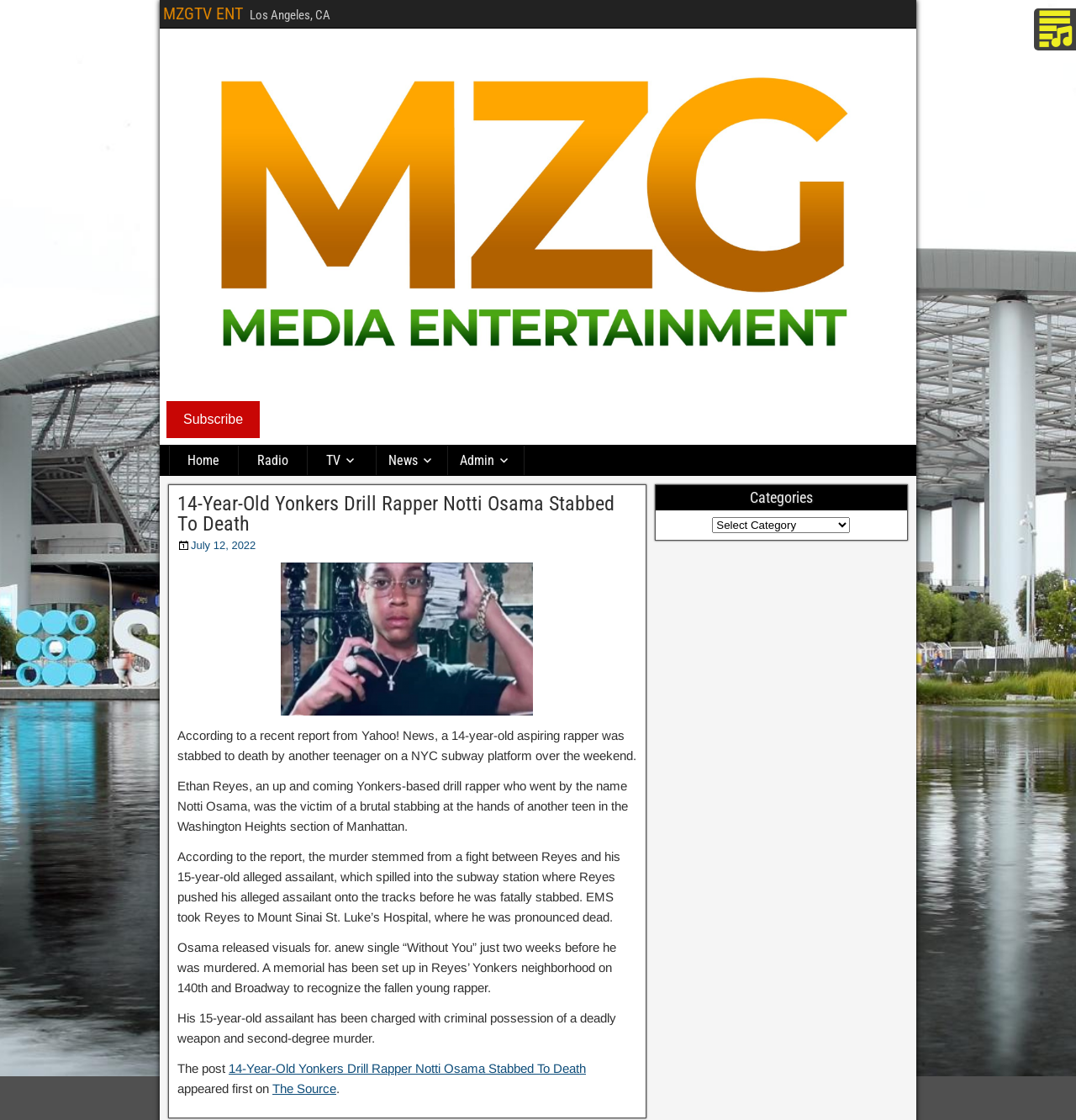Answer the question with a brief word or phrase:
What is the name of the website where the post originally appeared?

The Source